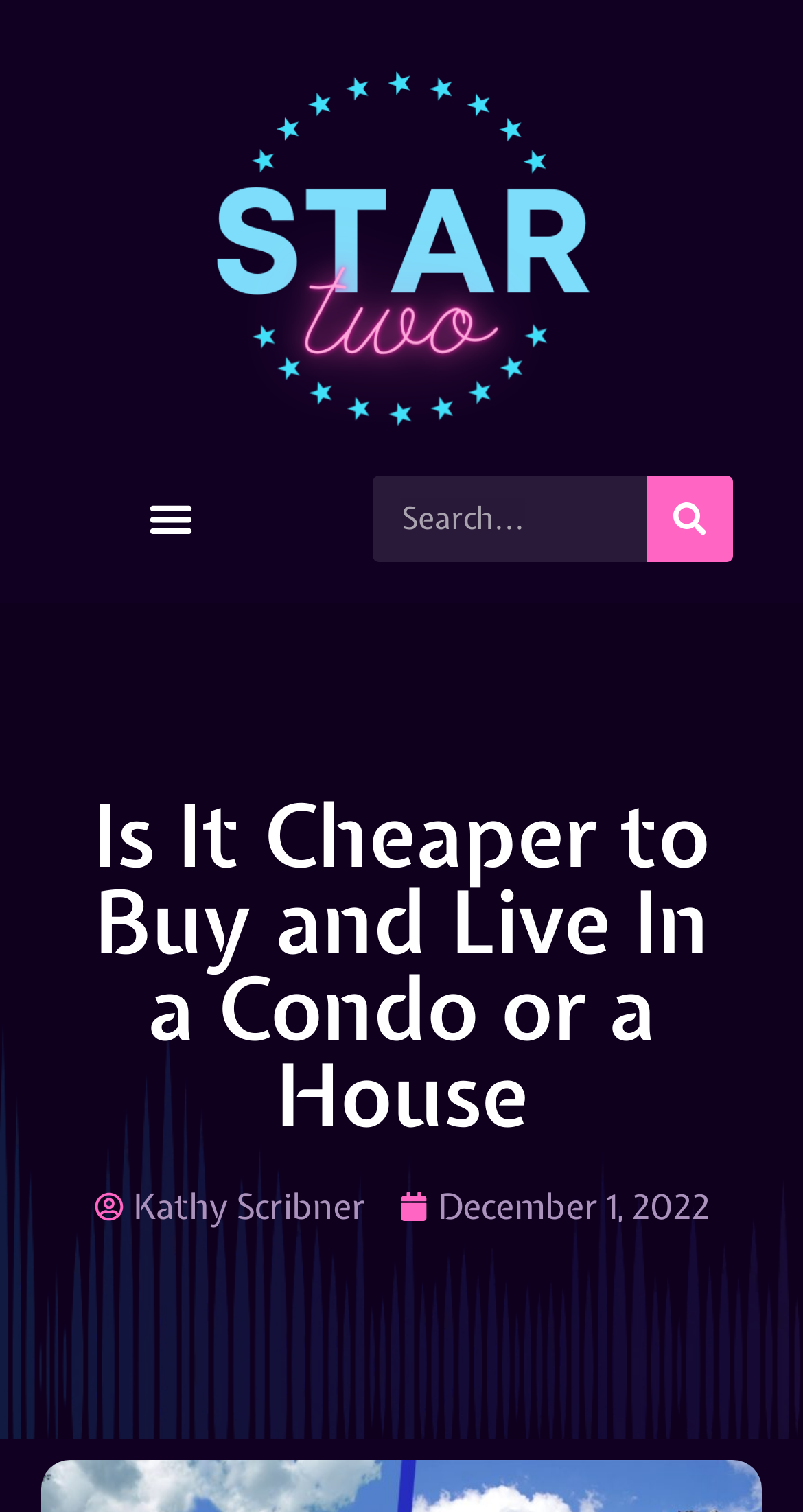When was the article published?
We need a detailed and exhaustive answer to the question. Please elaborate.

The publication date of the article is mentioned at the bottom of the webpage, and it is 'December 1, 2022', which is a link element.